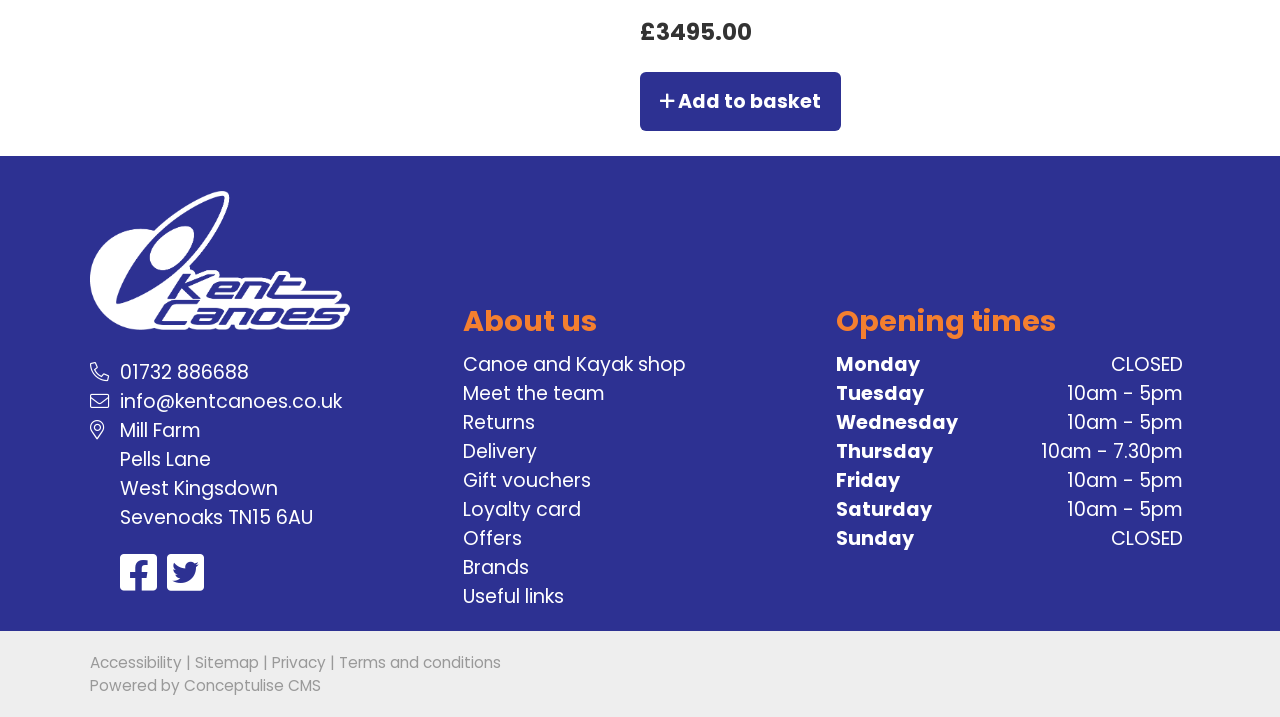Using the provided element description "Powered by Conceptulise CMS", determine the bounding box coordinates of the UI element.

[0.07, 0.933, 0.251, 0.962]